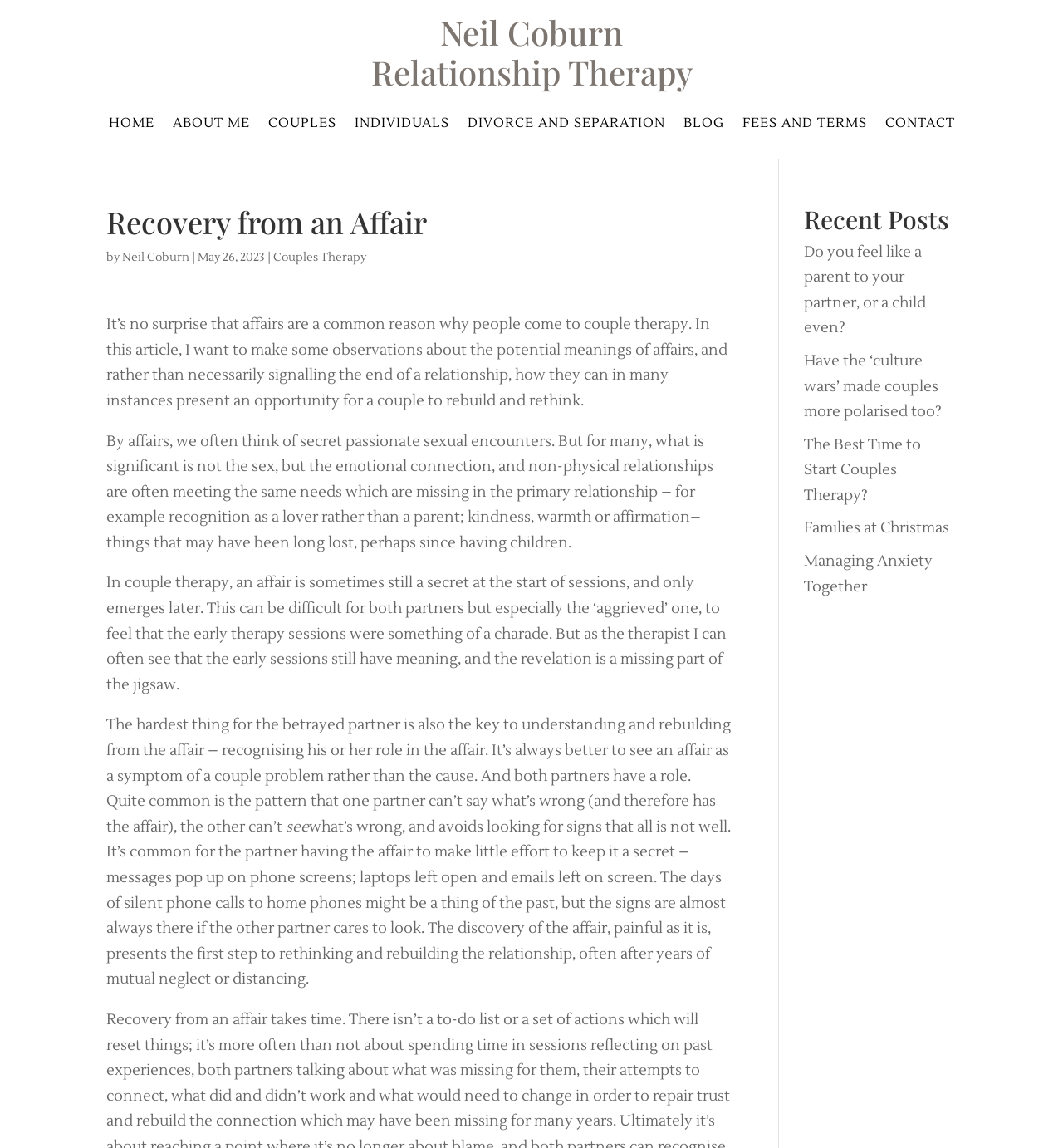Bounding box coordinates are specified in the format (top-left x, top-left y, bottom-right x, bottom-right y). All values are floating point numbers bounded between 0 and 1. Please provide the bounding box coordinate of the region this sentence describes: Couples Therapy

[0.257, 0.217, 0.345, 0.23]